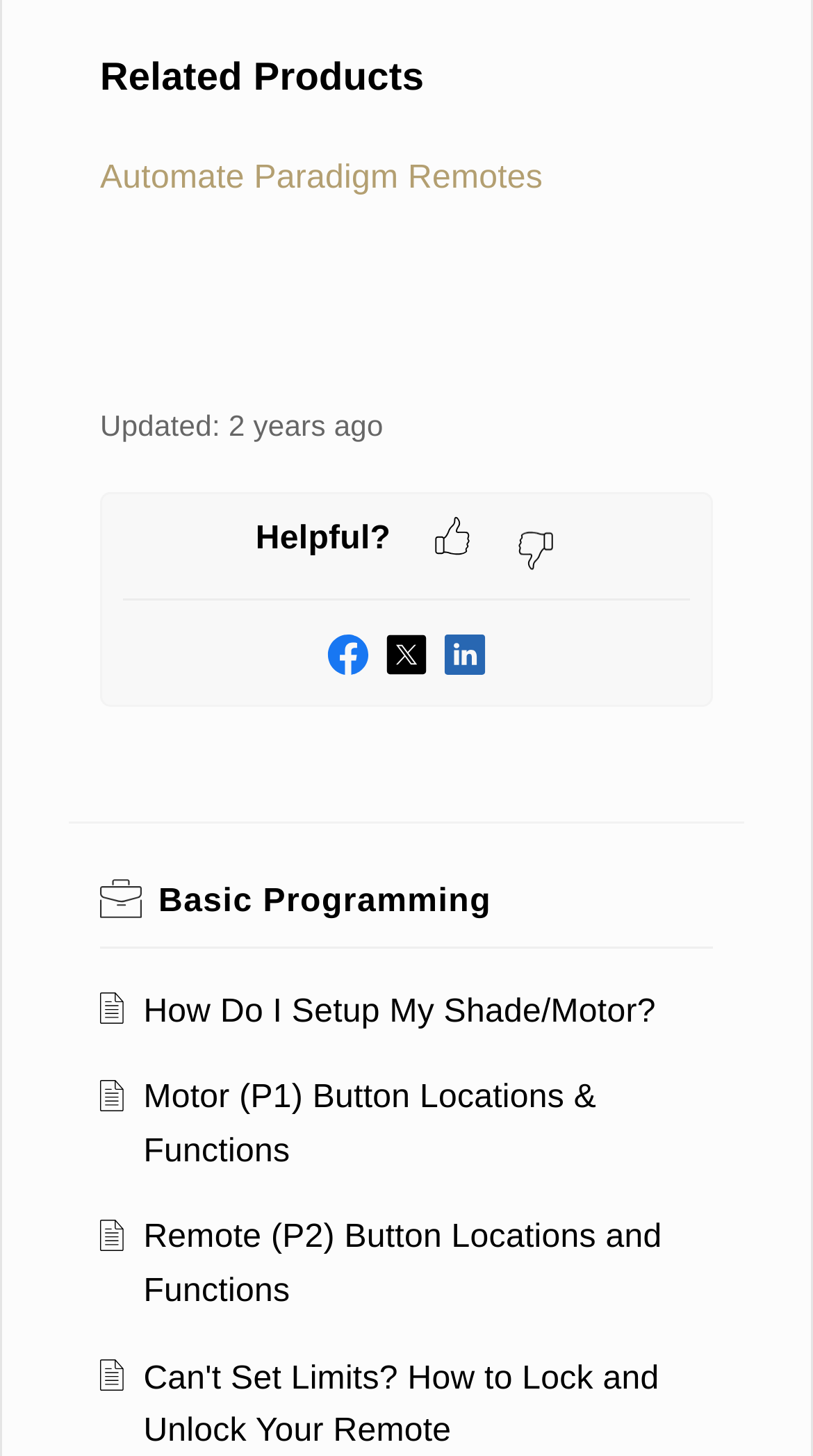How many social media links are available?
Based on the content of the image, thoroughly explain and answer the question.

The social media links can be found in the top section of the webpage, where there are three links: 'Facebook', 'Twitter', and 'LinkedIn'. Each link has an accompanying image, and they are placed side by side.